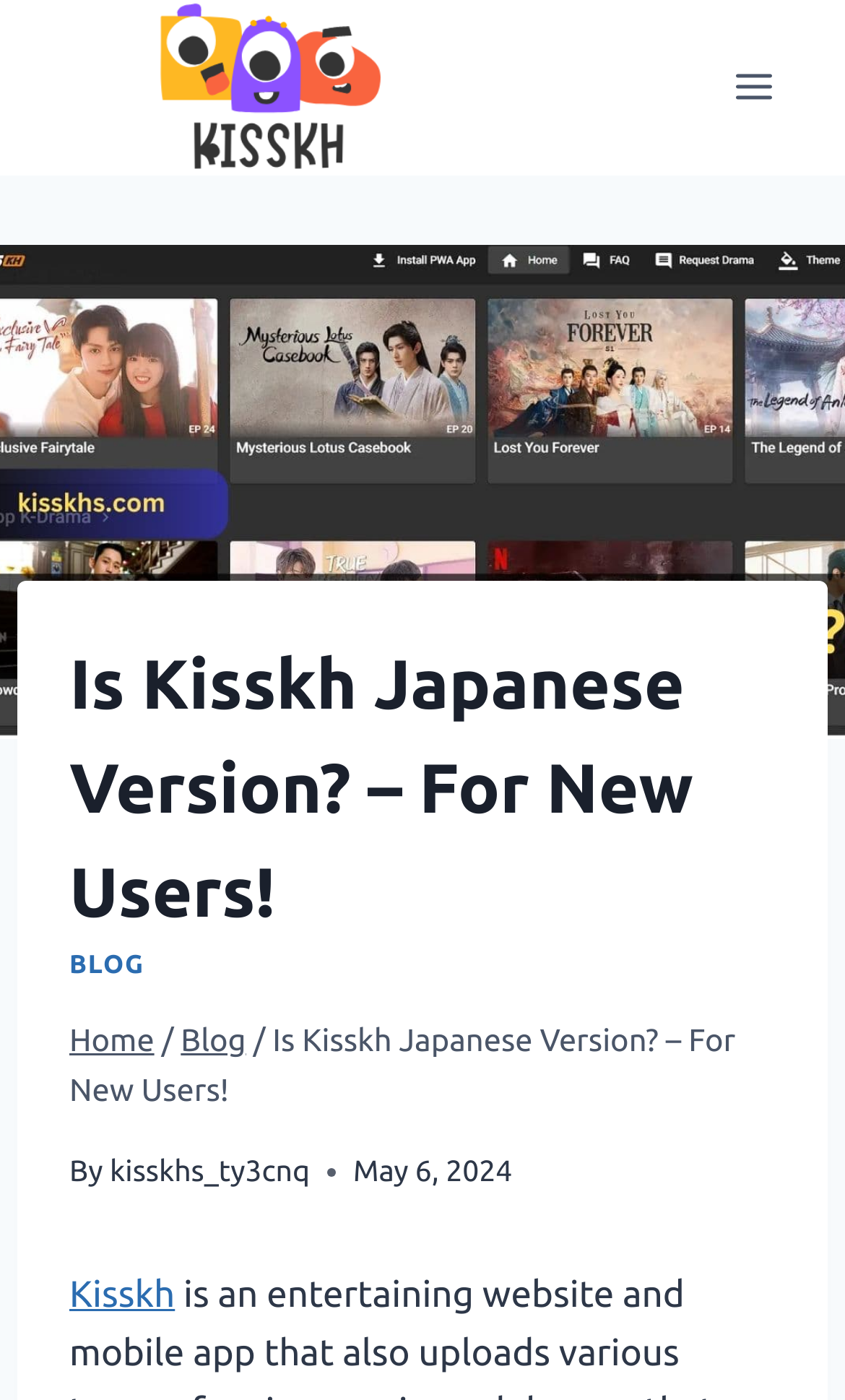Is there a button to open a menu? Please answer the question using a single word or phrase based on the image.

Yes